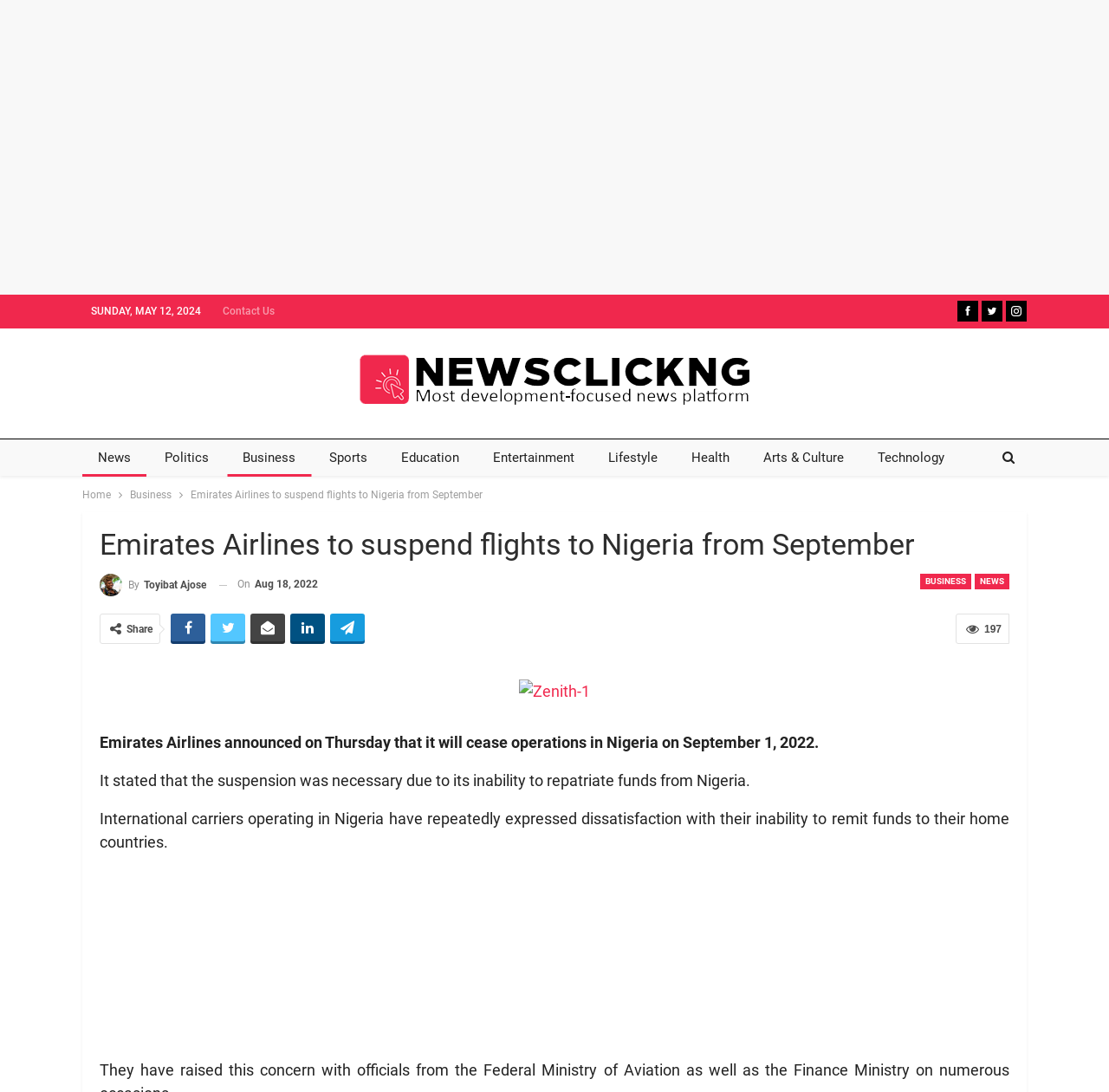Locate the bounding box coordinates of the clickable area needed to fulfill the instruction: "Read the news article".

[0.09, 0.671, 0.738, 0.688]